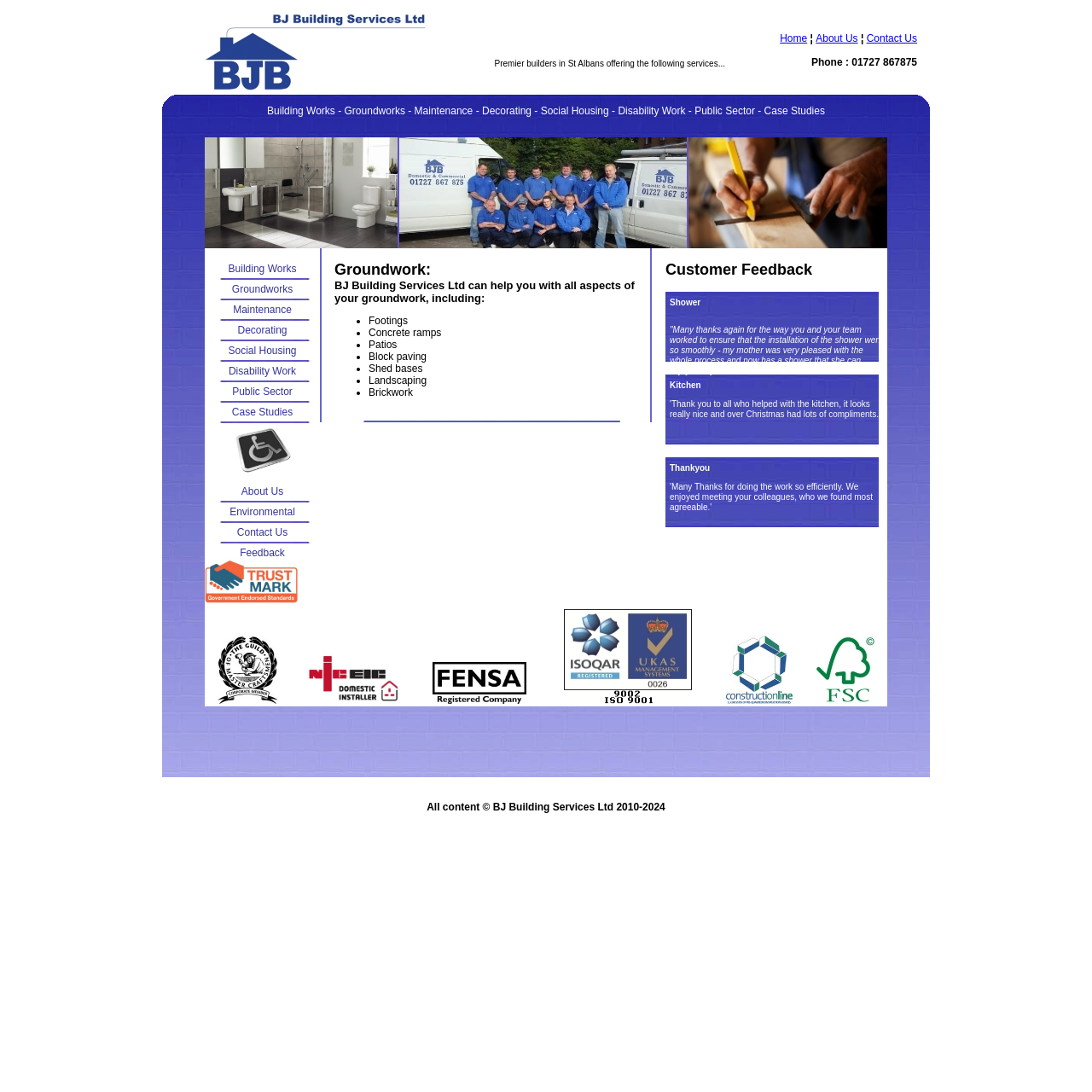Identify the bounding box coordinates of the region that should be clicked to execute the following instruction: "Click on the 'Case Studies' link".

[0.7, 0.096, 0.755, 0.107]